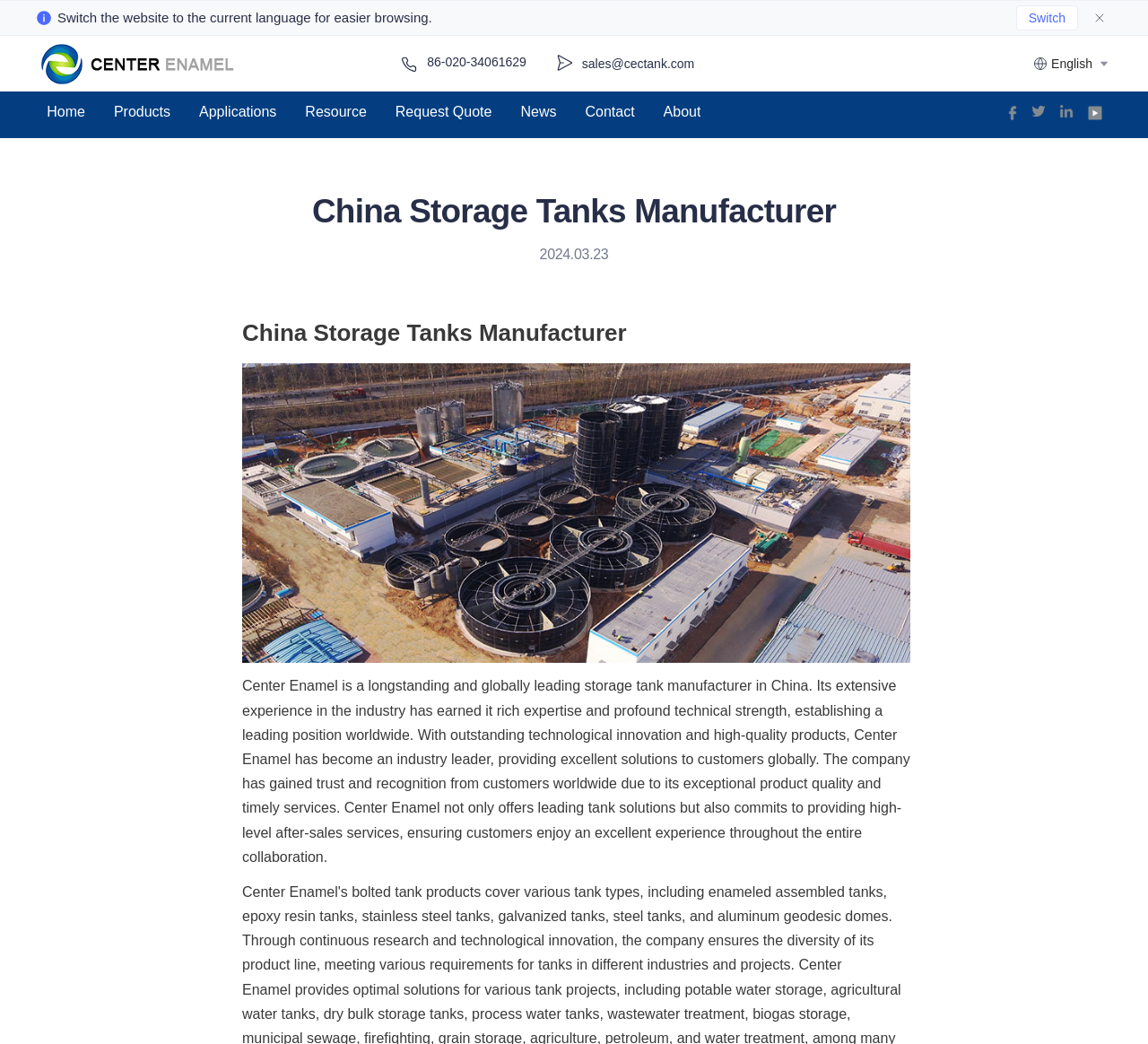What is the company's email address? Observe the screenshot and provide a one-word or short phrase answer.

sales@cectank.com